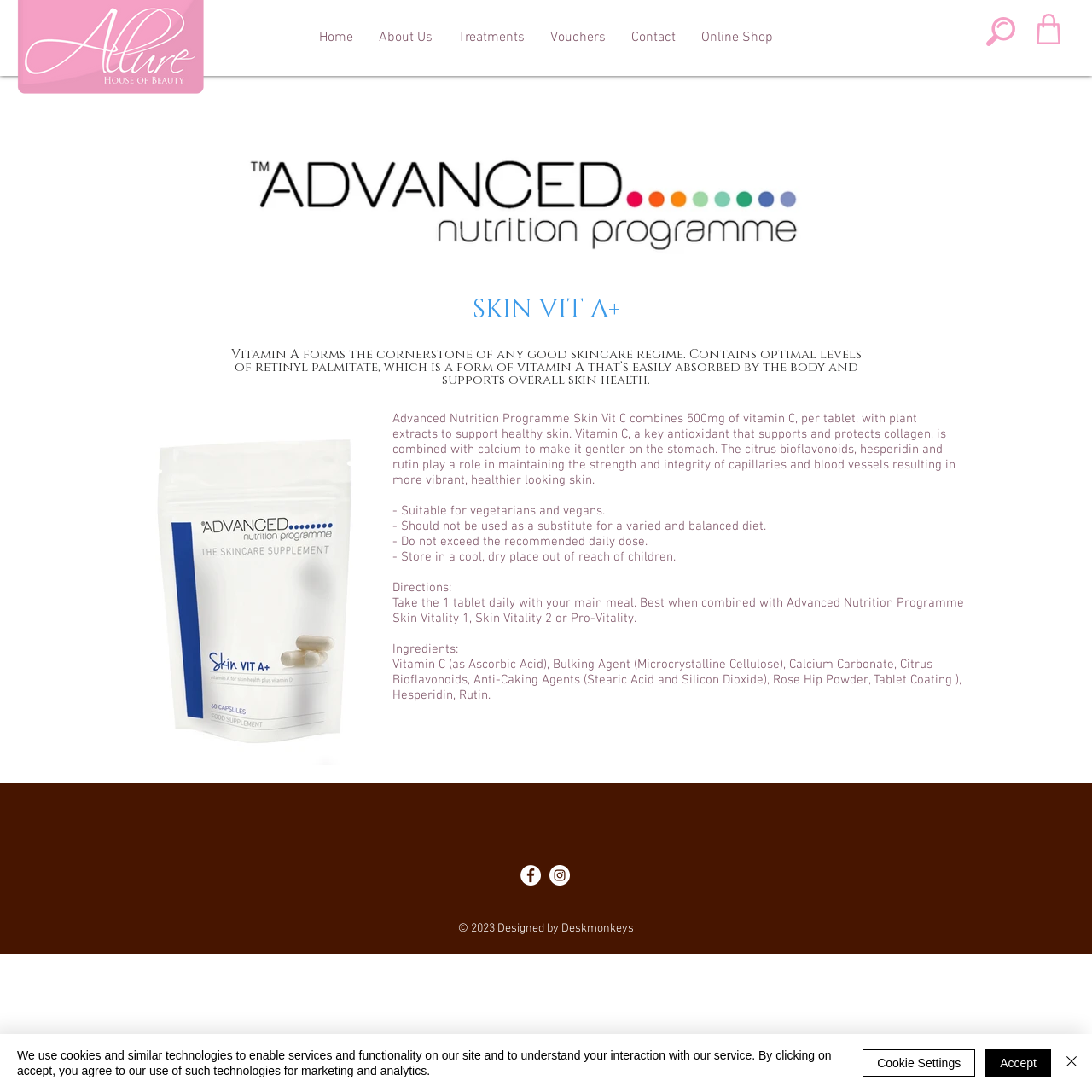Provide the bounding box for the UI element matching this description: "Contact".

[0.566, 0.02, 0.63, 0.048]